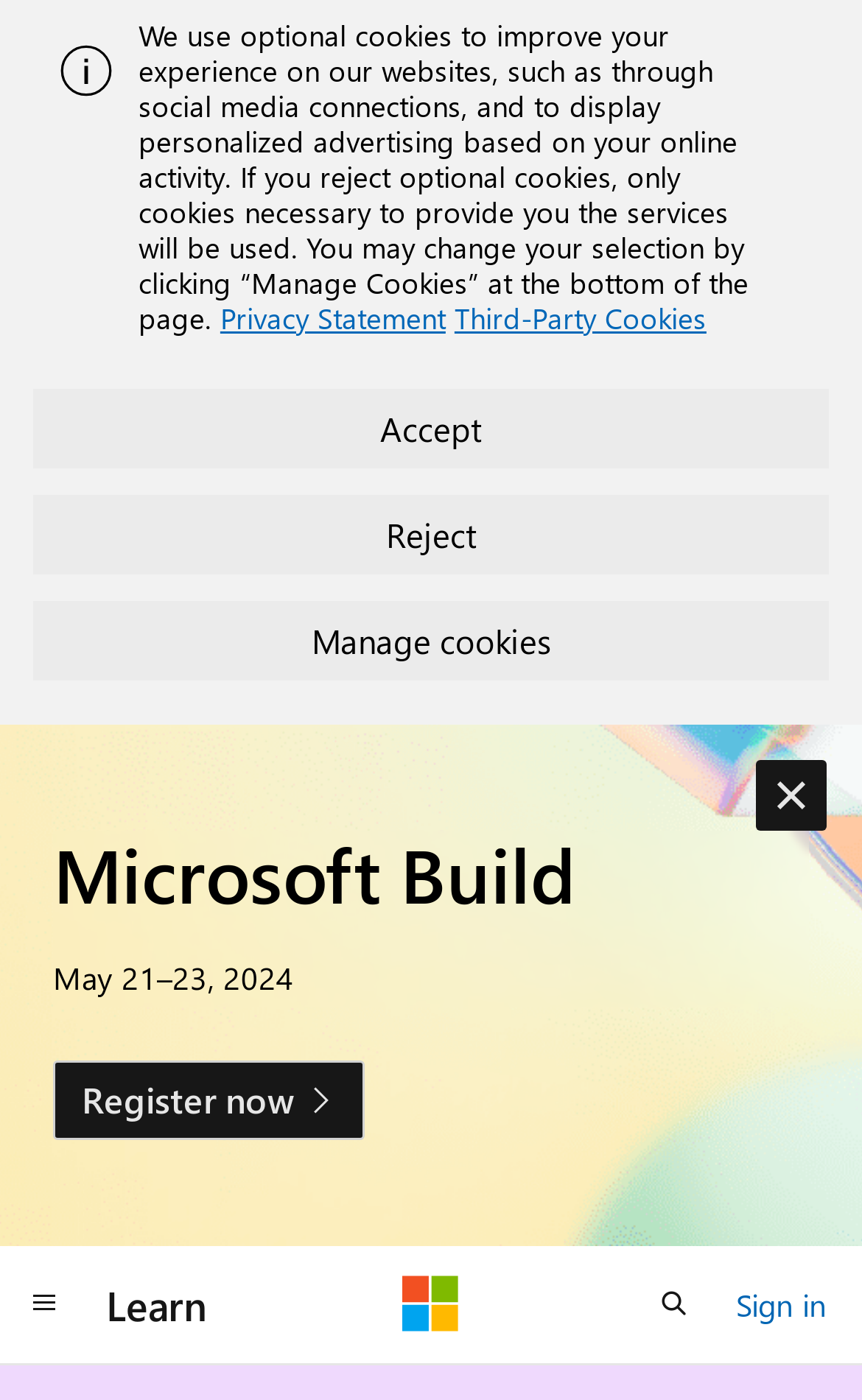What is the purpose of the button 'Open search'?
Based on the image, answer the question with as much detail as possible.

I looked at the button element with the text 'Open search' and inferred that its purpose is to open a search function, likely to search the website.